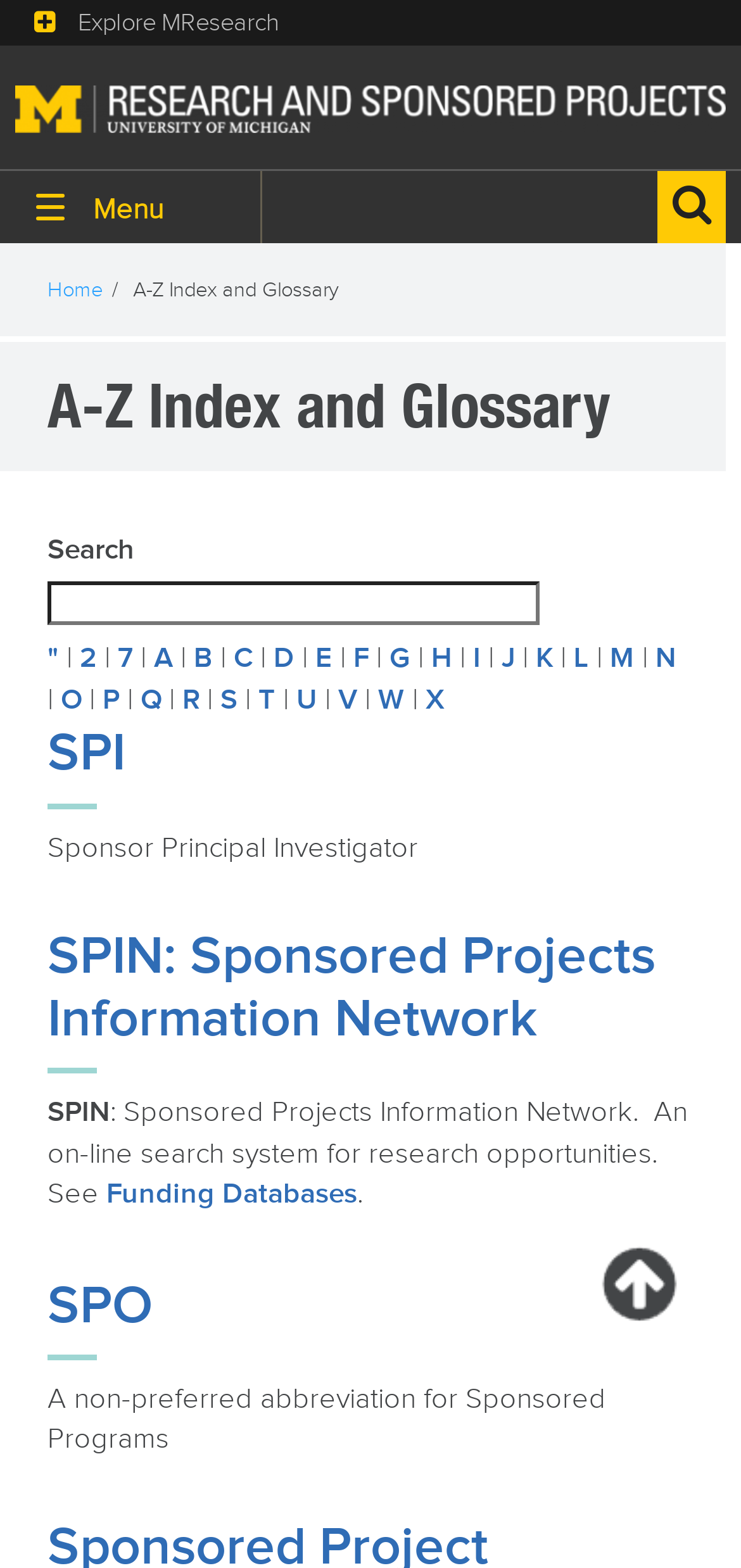Provide the bounding box coordinates of the section that needs to be clicked to accomplish the following instruction: "Search for research opportunities."

[0.144, 0.752, 0.482, 0.774]